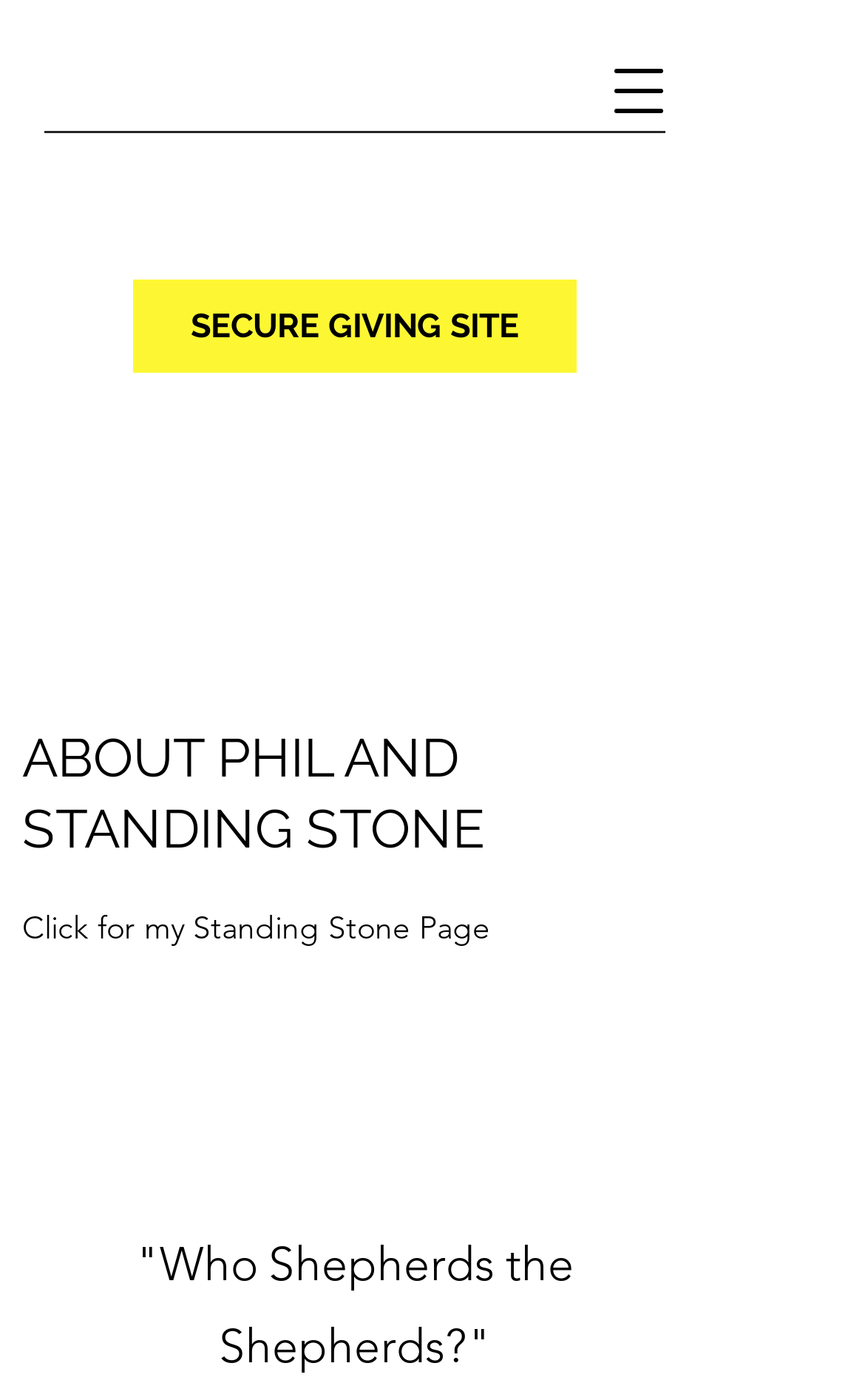Give a detailed account of the webpage's layout and content.

The webpage is about Phil Christensen, also known as the Worship Survival Guy, and his connection to Standing Stone. At the top right corner, there is a button to open a navigation menu. Below it, a prominent link to a secure giving site is displayed. 

The main content of the page is divided into two sections. The first section has a heading that introduces Phil Christensen and Standing Stone. Below this heading, there is a link to Phil's Standing Stone page. 

The second section is located below the first one and has a heading that asks the question "Who Shepherds the Shepherds?"